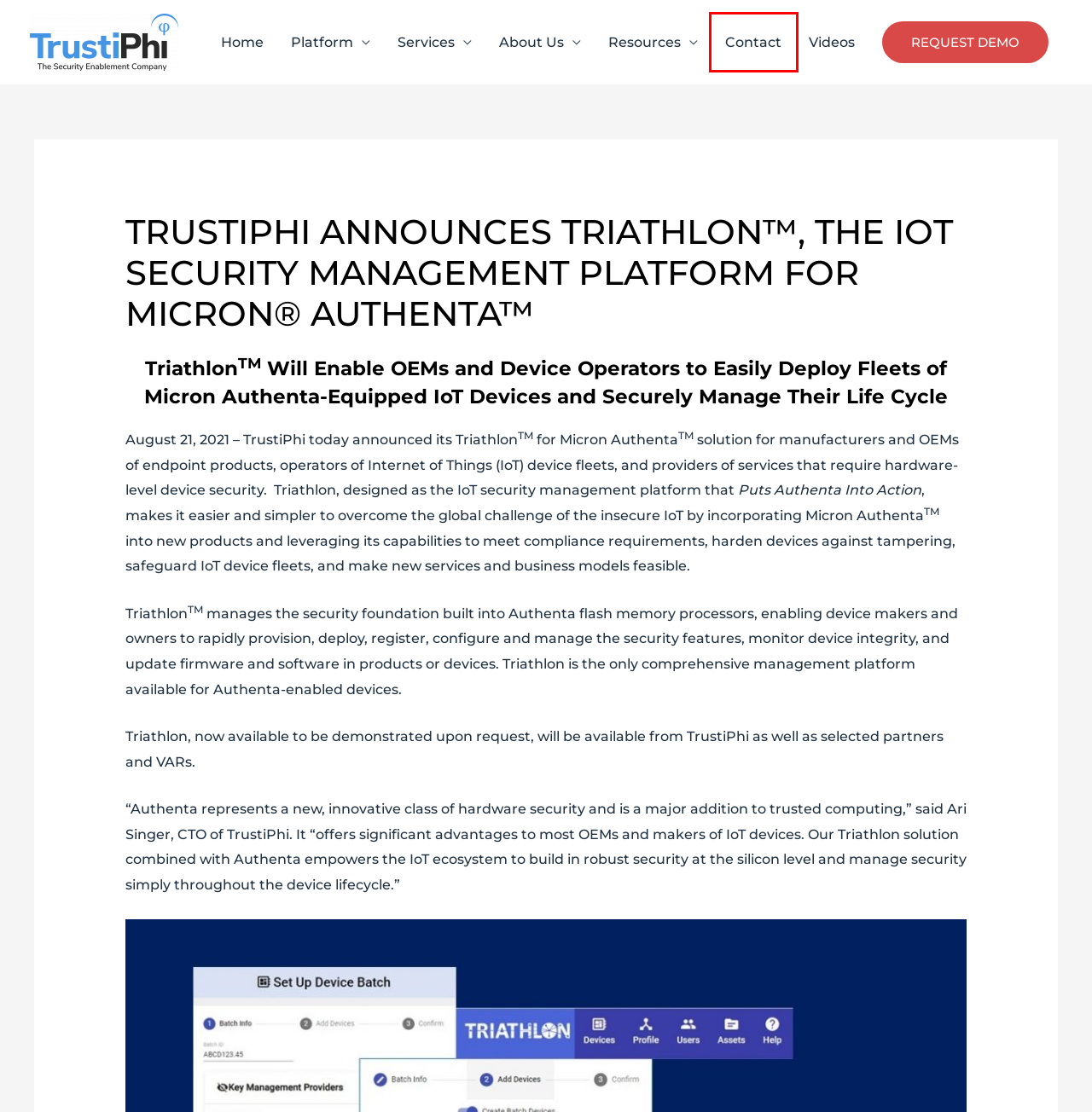You have a screenshot of a webpage with a red bounding box around an element. Select the webpage description that best matches the new webpage after clicking the element within the red bounding box. Here are the descriptions:
A. Services - TrustiPhi
B. Contact - TrustiPhi
C. Resources - TrustiPhi
D. About Us - TrustiPhi
E. About Authenta - TrustiPhi
F. Videos - TrustiPhi
G. Home - TrustiPhi
H. Platform - TrustiPhi

B